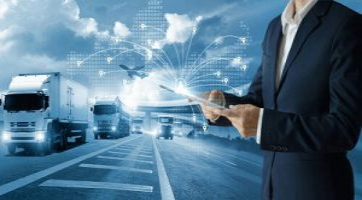What do the cloud graphics and icons represent?
Please give a detailed and elaborate answer to the question based on the image.

The image features digital elements such as cloud graphics and icons above the highway, which symbolize the advancements in digital transformation and analytics within supply chain management, highlighting the role of technology in optimizing operations and enhancing decision-making in business.